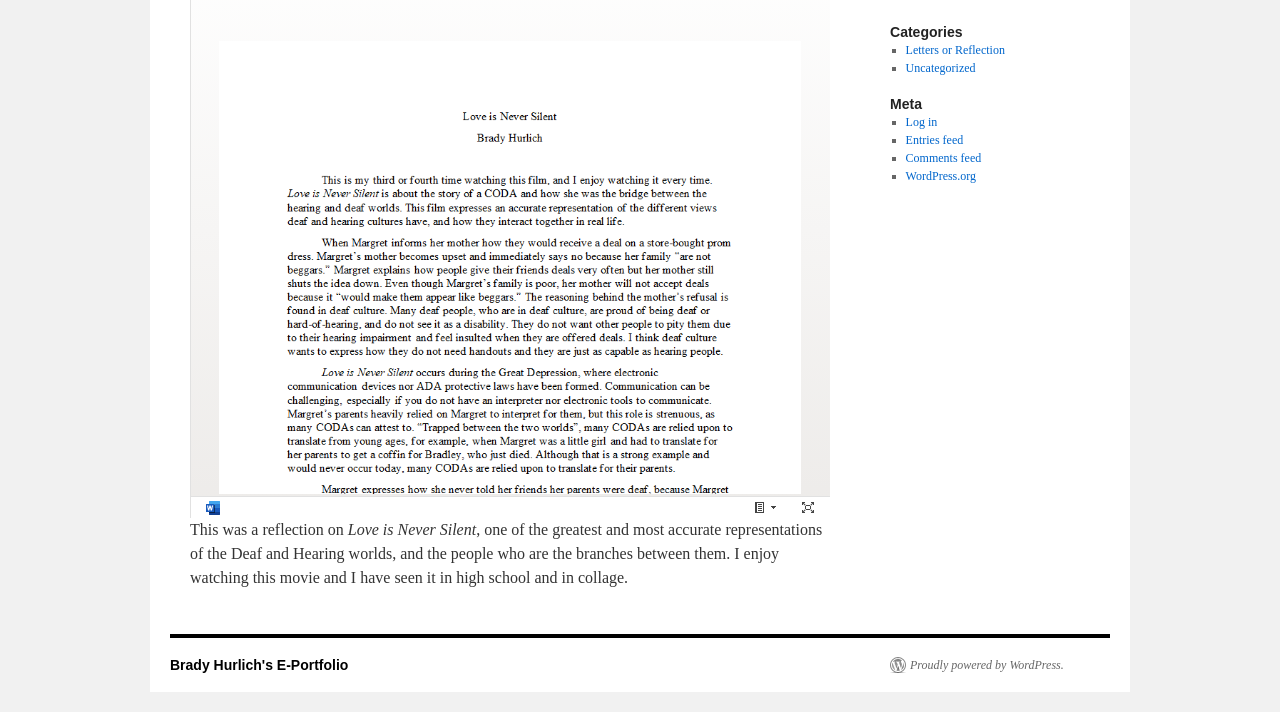Based on the element description Letters or Reflection, identify the bounding box coordinates for the UI element. The coordinates should be in the format (top-left x, top-left y, bottom-right x, bottom-right y) and within the 0 to 1 range.

[0.707, 0.06, 0.785, 0.08]